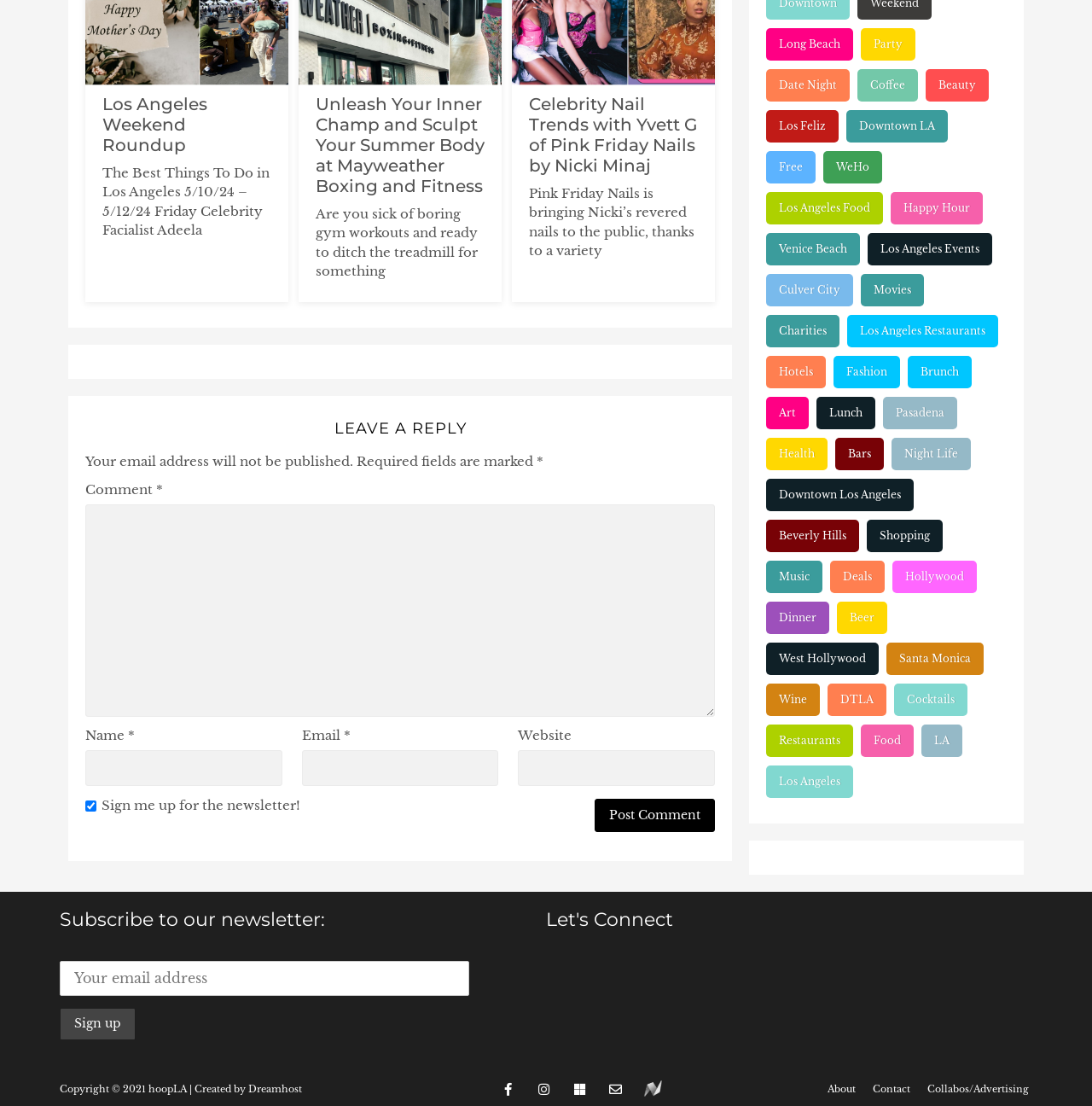Find the bounding box coordinates of the element's region that should be clicked in order to follow the given instruction: "Post a comment". The coordinates should consist of four float numbers between 0 and 1, i.e., [left, top, right, bottom].

[0.545, 0.722, 0.655, 0.752]